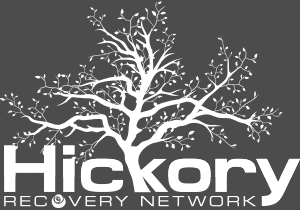What is the font style of 'Hickory'?
Can you give a detailed and elaborate answer to the question?

The design integrates the text 'Hickory' in bold, contrasting letters, underscoring the organization's mission.